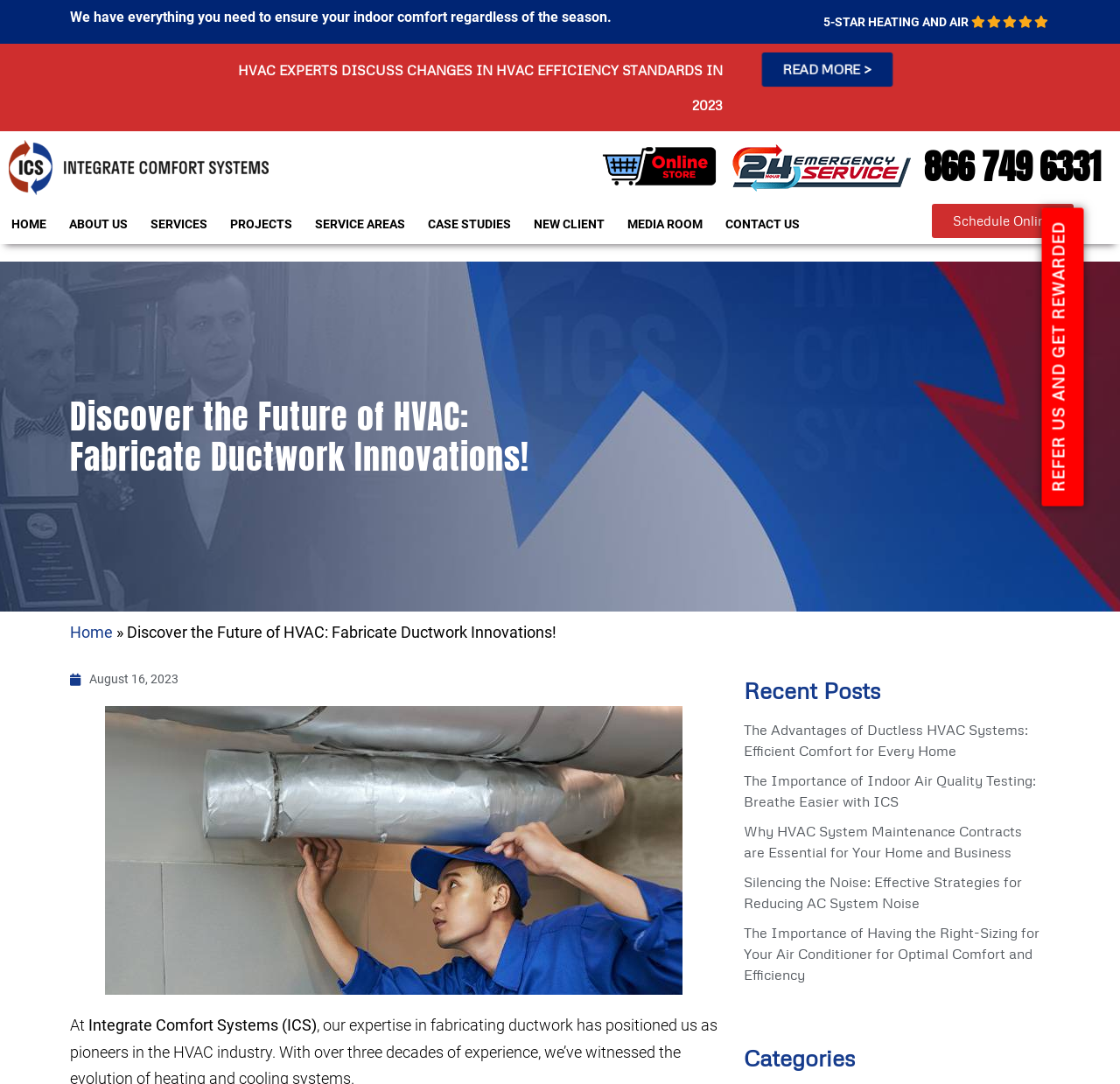Show the bounding box coordinates of the element that should be clicked to complete the task: "Call the 24 hour Emergency Service".

[0.652, 0.133, 0.813, 0.176]